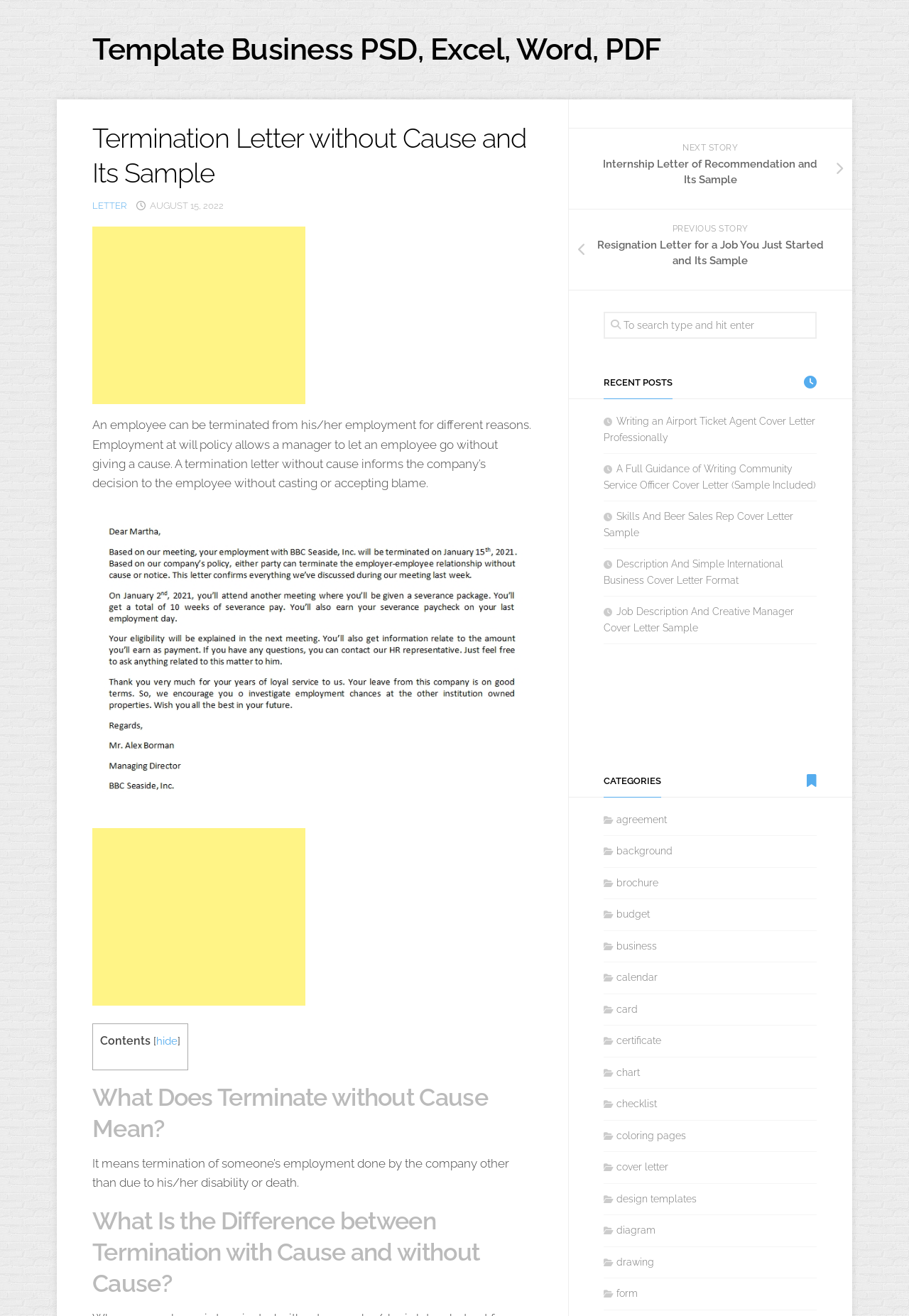Answer the following query with a single word or phrase:
What is the difference between termination with cause and without cause?

Reason for termination